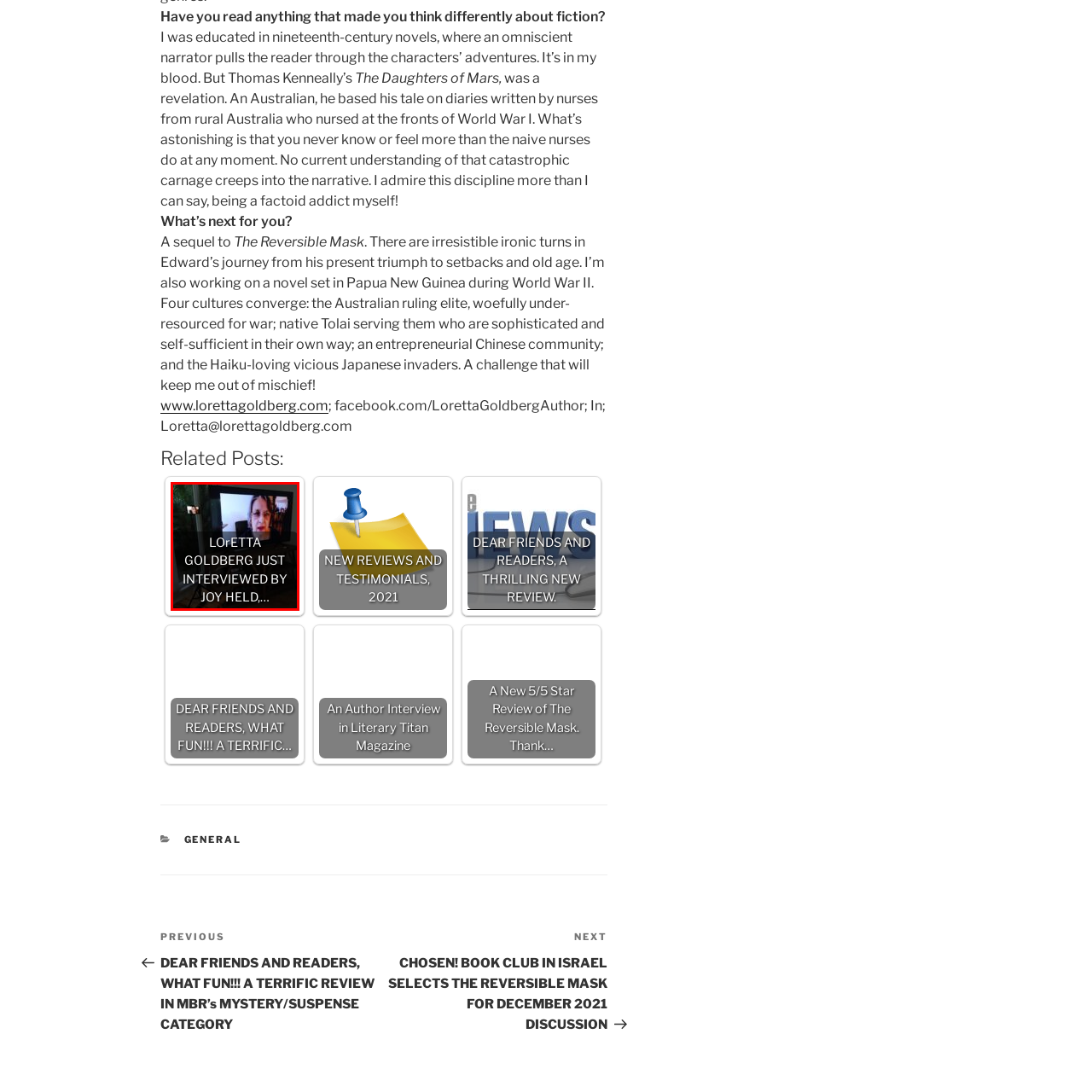Pay attention to the image highlighted by the red border, What is the setting of the interview? Please give a one-word or short phrase answer.

Possibly at home